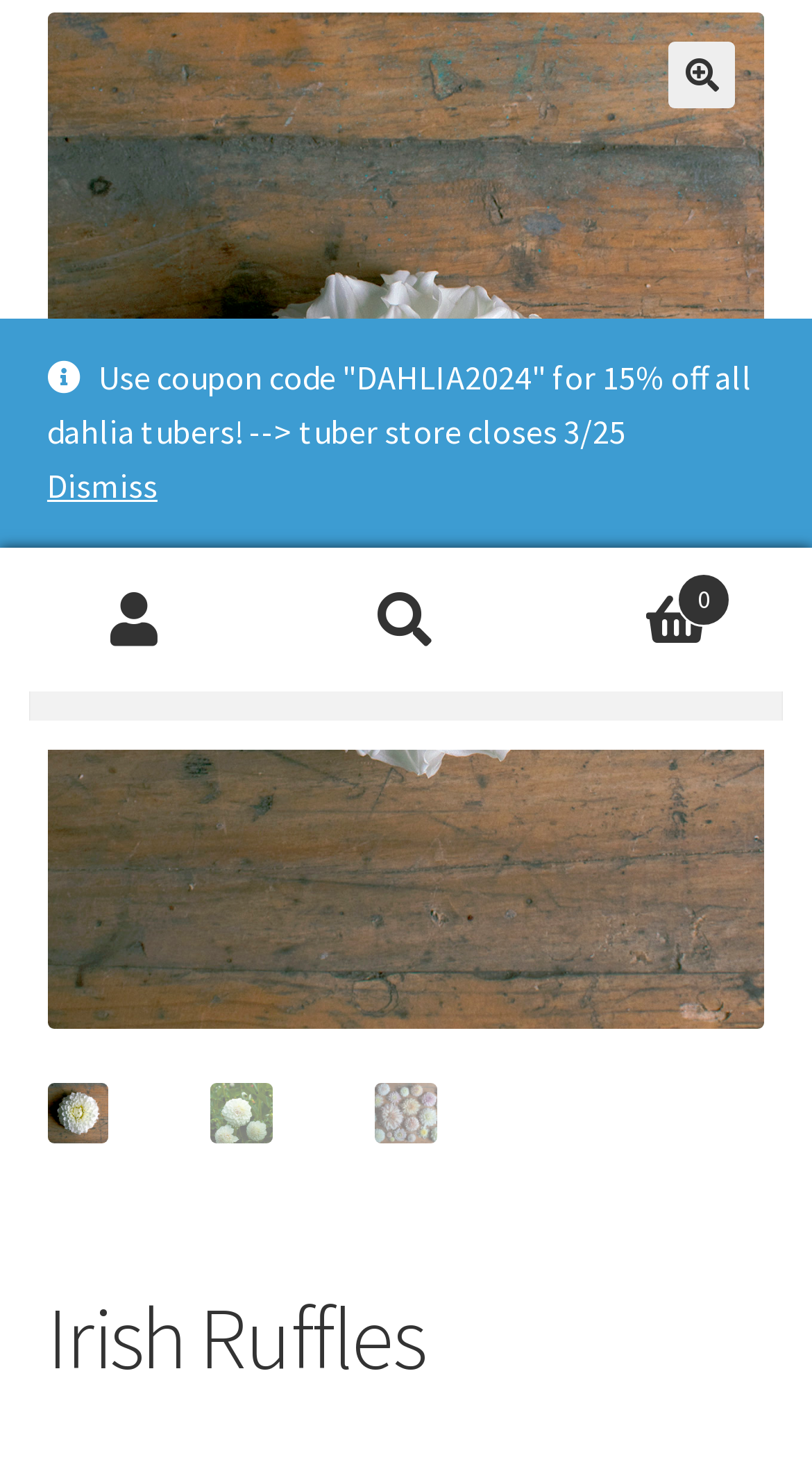Bounding box coordinates are specified in the format (top-left x, top-left y, bottom-right x, bottom-right y). All values are floating point numbers bounded between 0 and 1. Please provide the bounding box coordinate of the region this sentence describes: Dahlia Tuber FAQ

[0.058, 0.085, 0.942, 0.162]